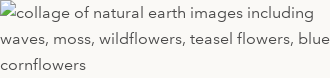What is depicted in the ocean waves?
Deliver a detailed and extensive answer to the question.

The caption describes the image as including serene ocean waves, which suggests a peaceful and calm depiction of the ocean.